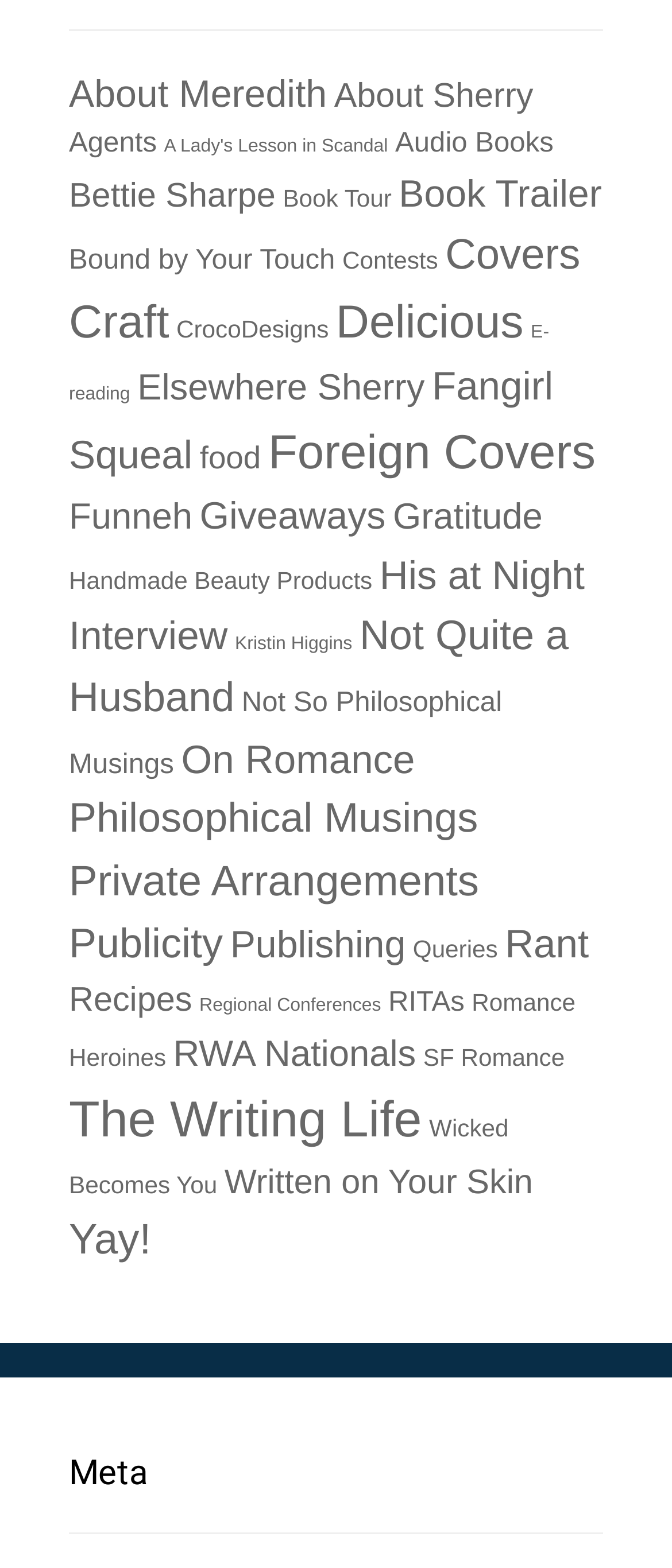What is the last link on the webpage?
Ensure your answer is thorough and detailed.

The last link on the webpage is 'Yay!' which is located at the bottom of the webpage with a bounding box of [0.103, 0.777, 0.225, 0.806].